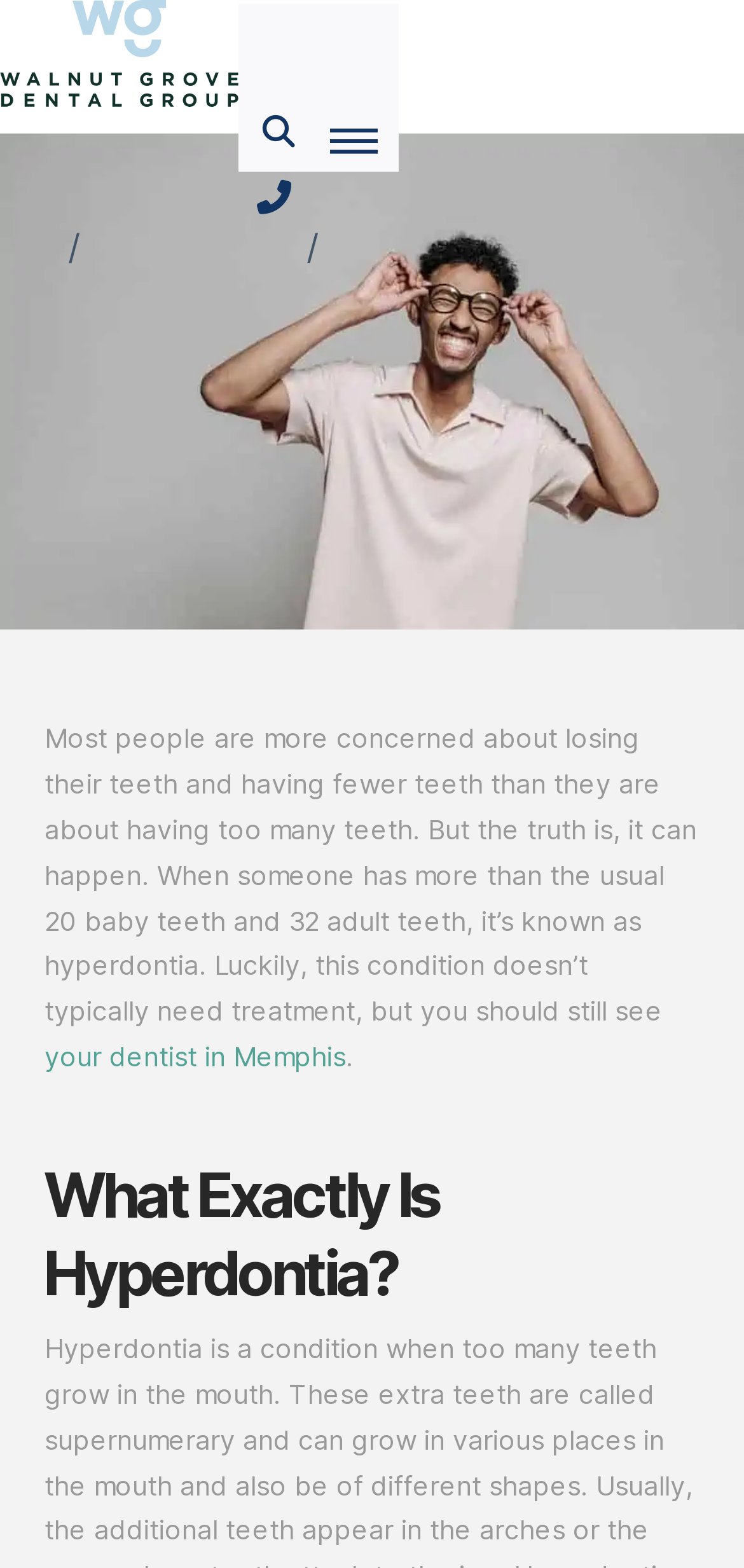Please specify the bounding box coordinates of the clickable section necessary to execute the following command: "Click the toggle dropdown content button".

[0.321, 0.058, 0.428, 0.109]